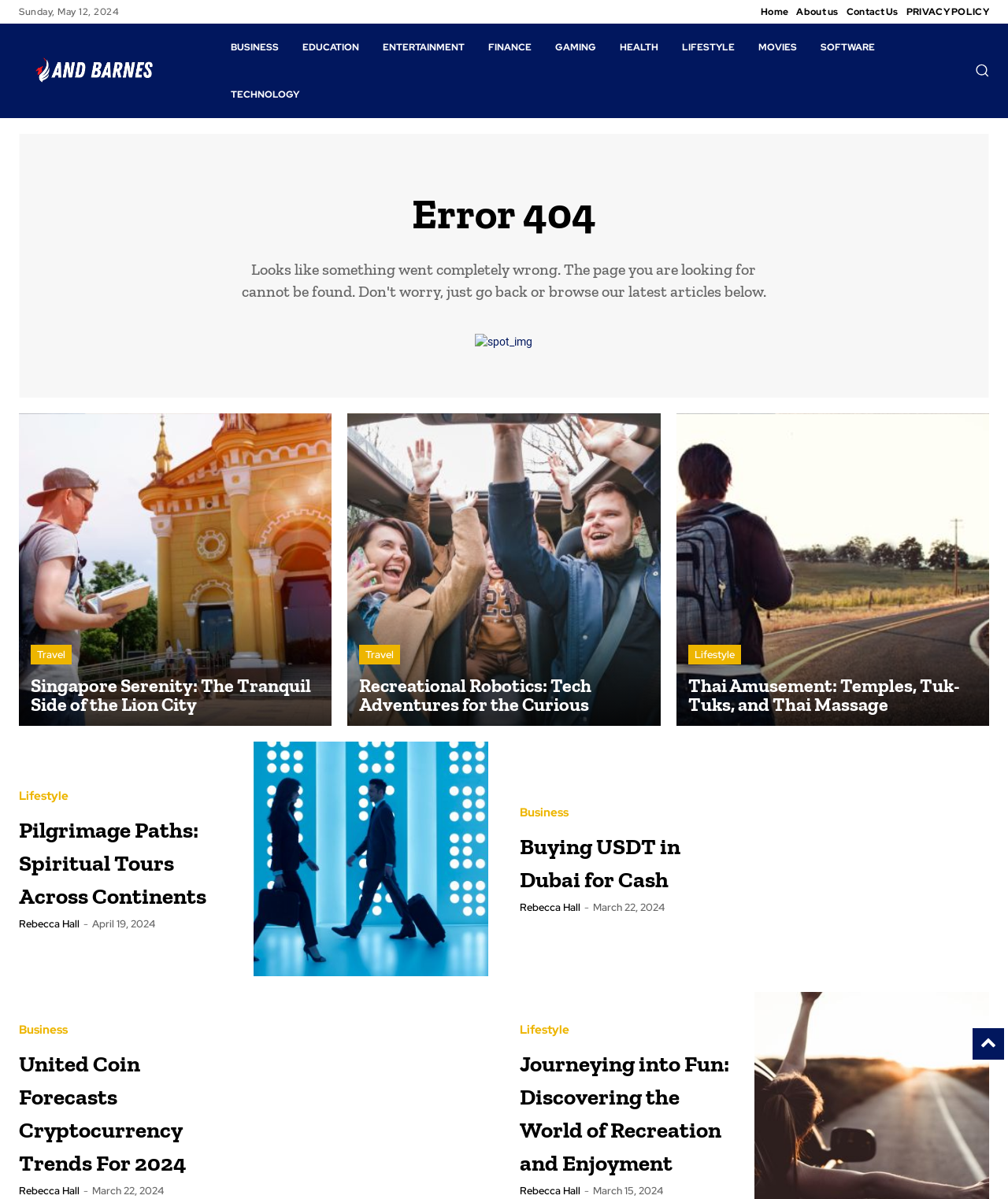How many categories are listed?
Please answer using one word or phrase, based on the screenshot.

11